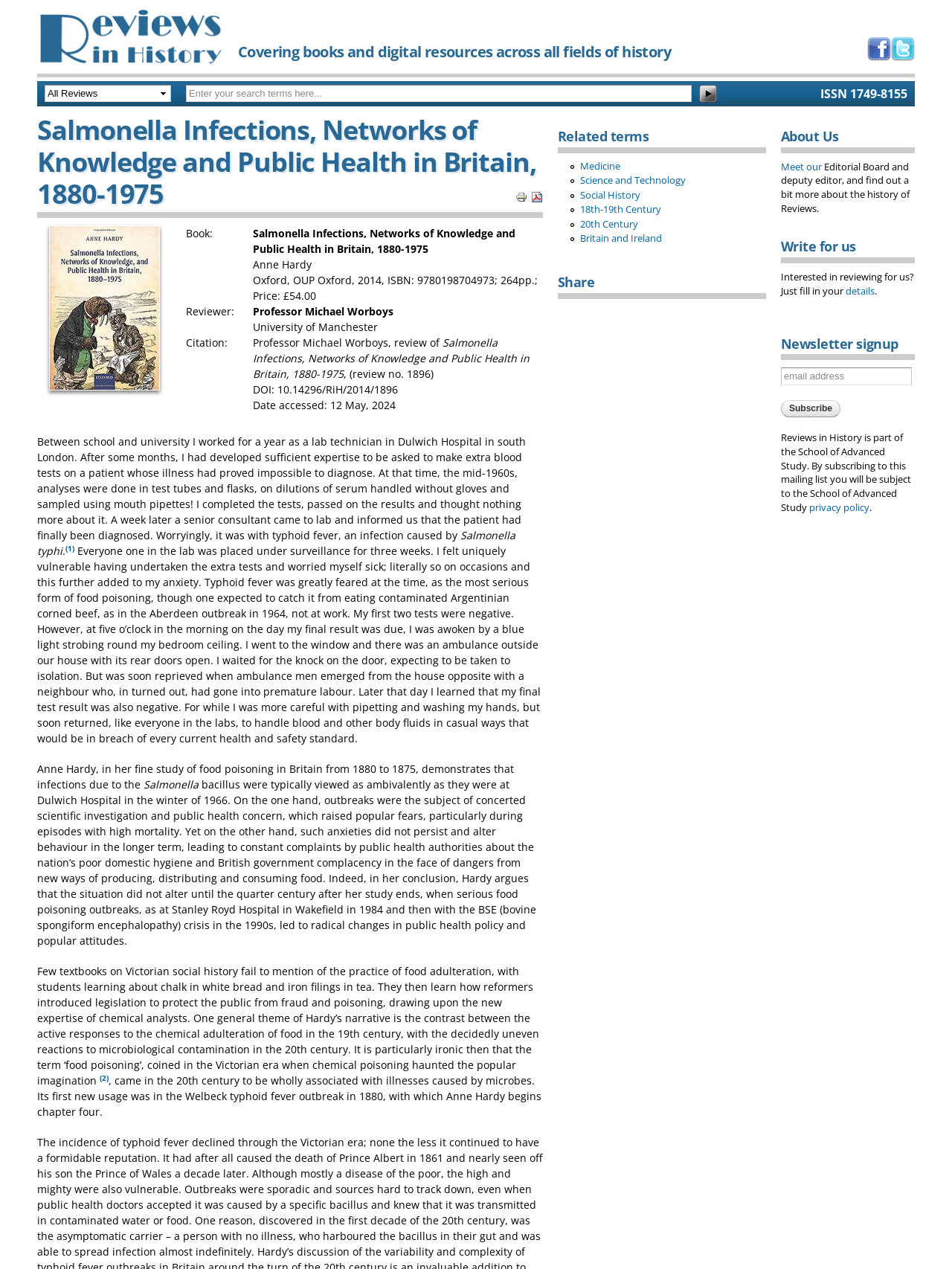Please determine the bounding box coordinates, formatted as (top-left x, top-left y, bottom-right x, bottom-right y), with all values as floating point numbers between 0 and 1. Identify the bounding box of the region described as: 18th-19th Century

[0.609, 0.16, 0.695, 0.17]